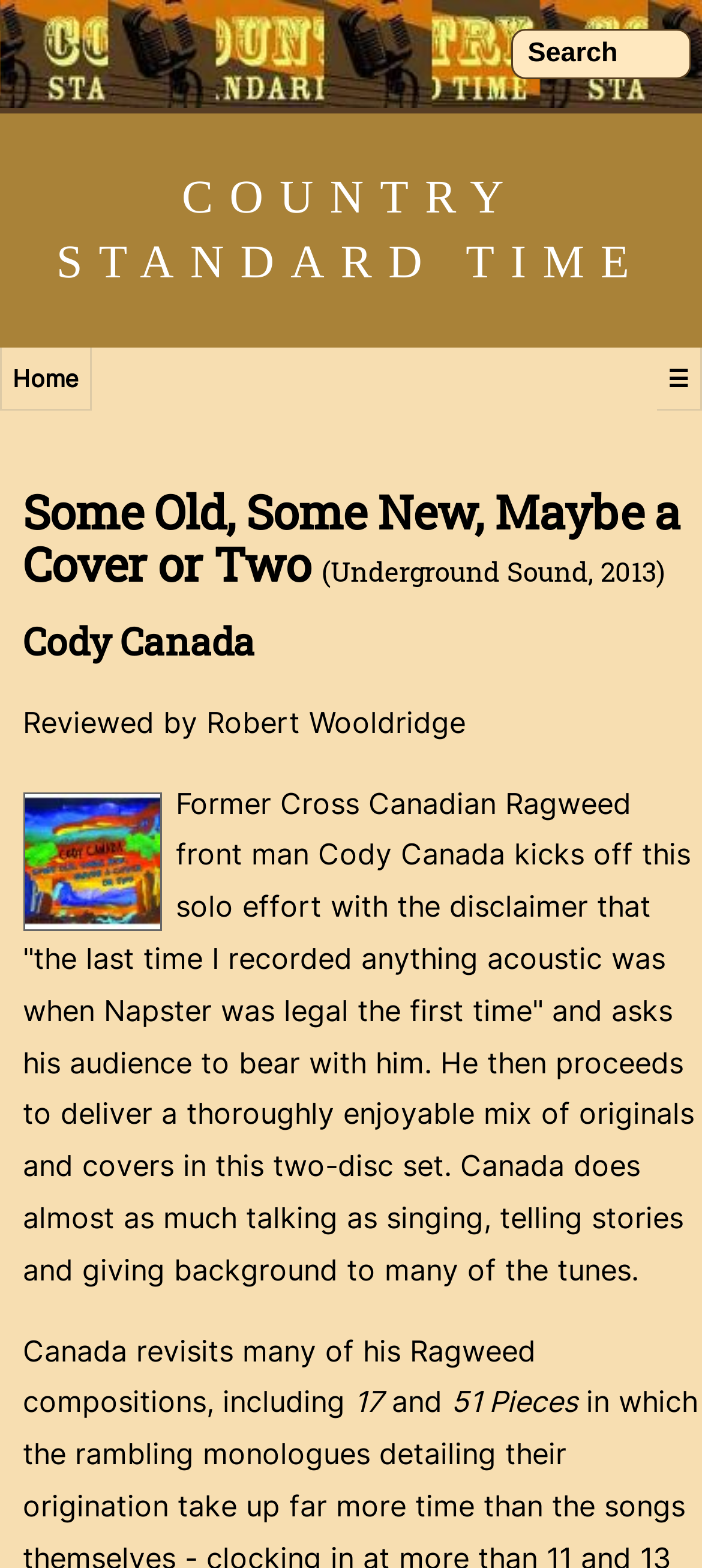Answer this question in one word or a short phrase: What is the title of the album?

Some Old, Some New, Maybe a Cover or Two